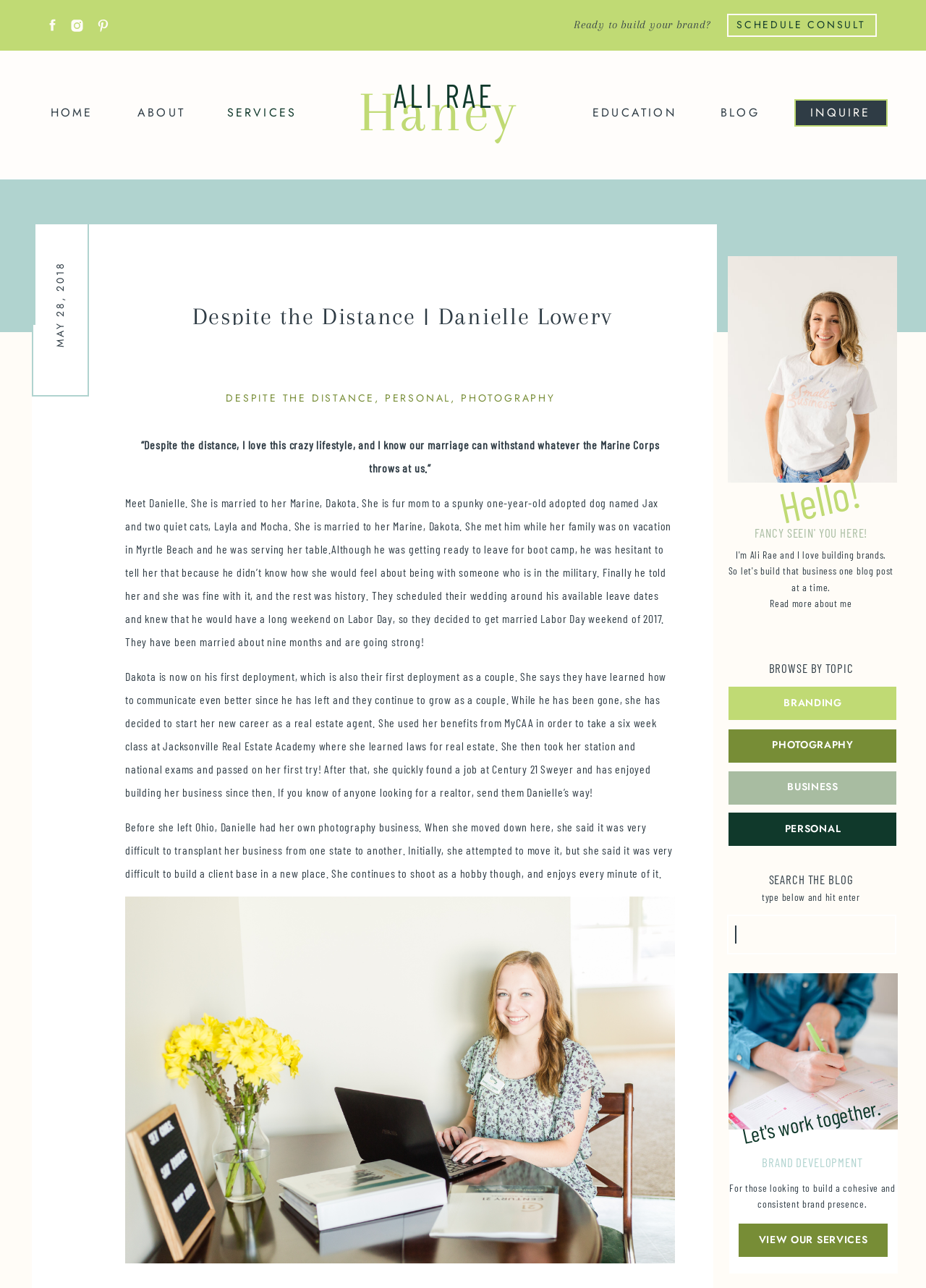Locate the bounding box coordinates of the UI element described by: "Services". The bounding box coordinates should consist of four float numbers between 0 and 1, i.e., [left, top, right, bottom].

[0.234, 0.08, 0.332, 0.093]